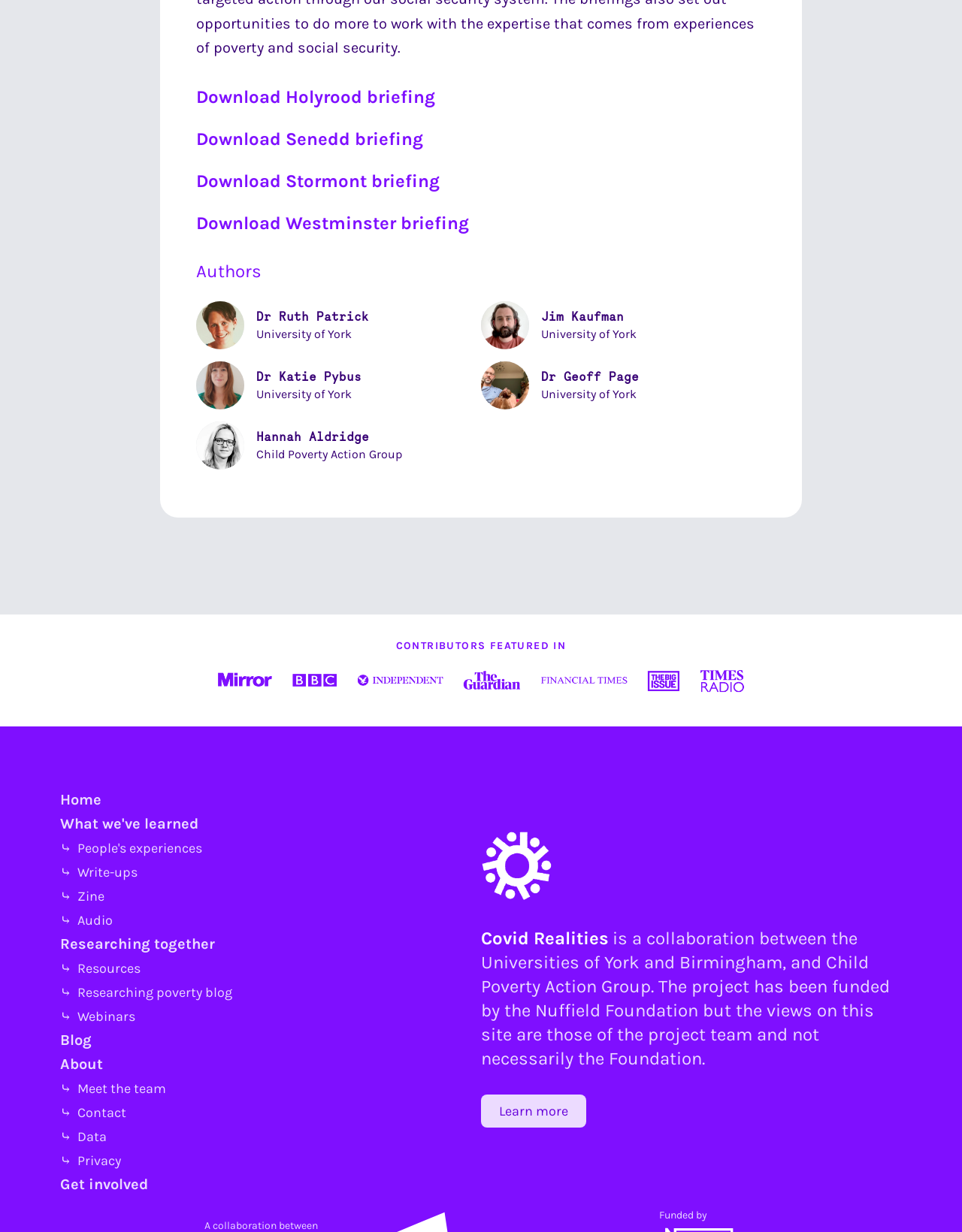Use a single word or phrase to answer the question: 
What is the name of the project that this website is about?

Covid Realities